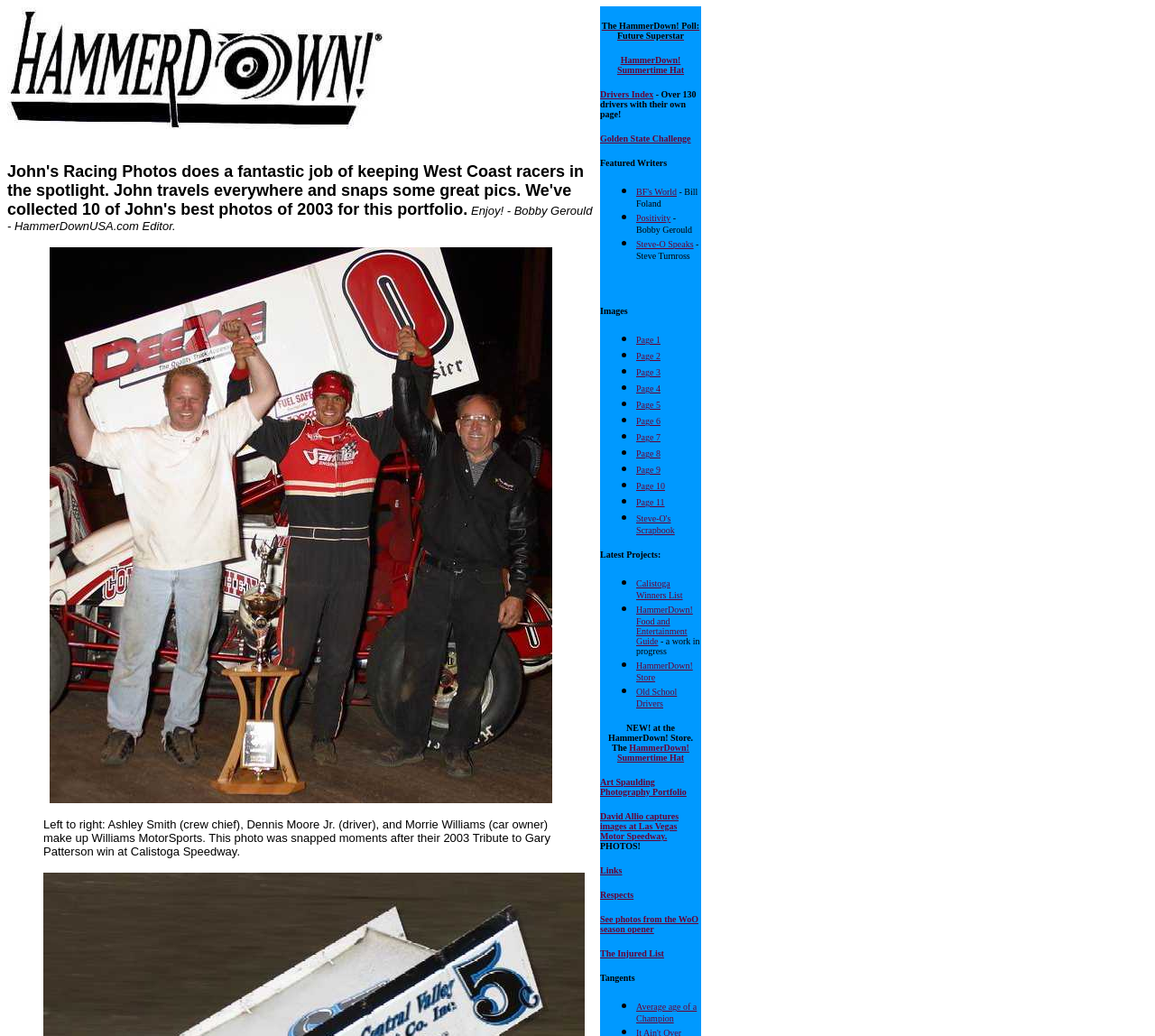Identify the bounding box coordinates for the UI element described by the following text: "Positivity". Provide the coordinates as four float numbers between 0 and 1, in the format [left, top, right, bottom].

[0.551, 0.206, 0.581, 0.215]